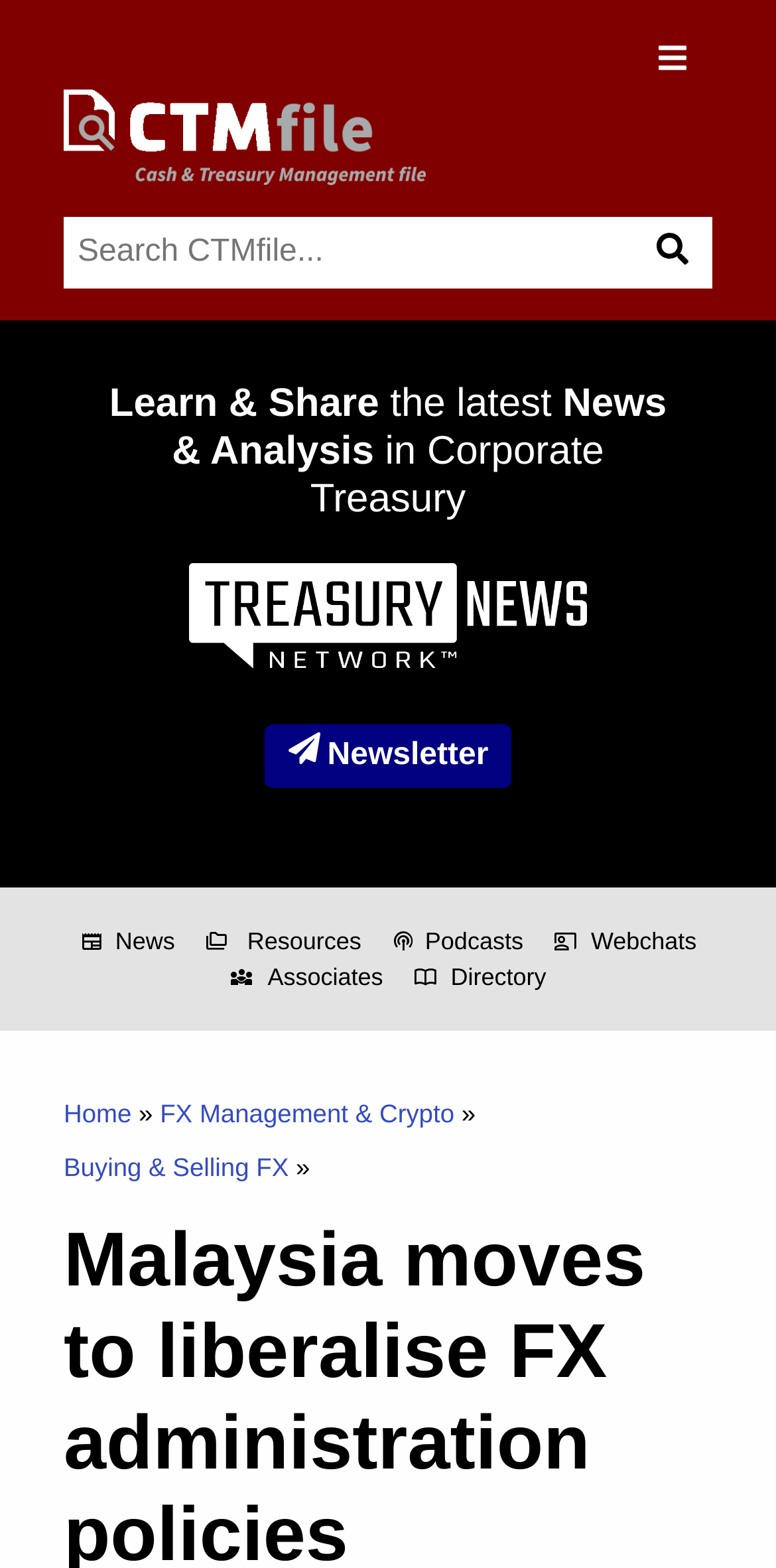Kindly determine the bounding box coordinates of the area that needs to be clicked to fulfill this instruction: "Click on the link to read the article about aging in place".

None